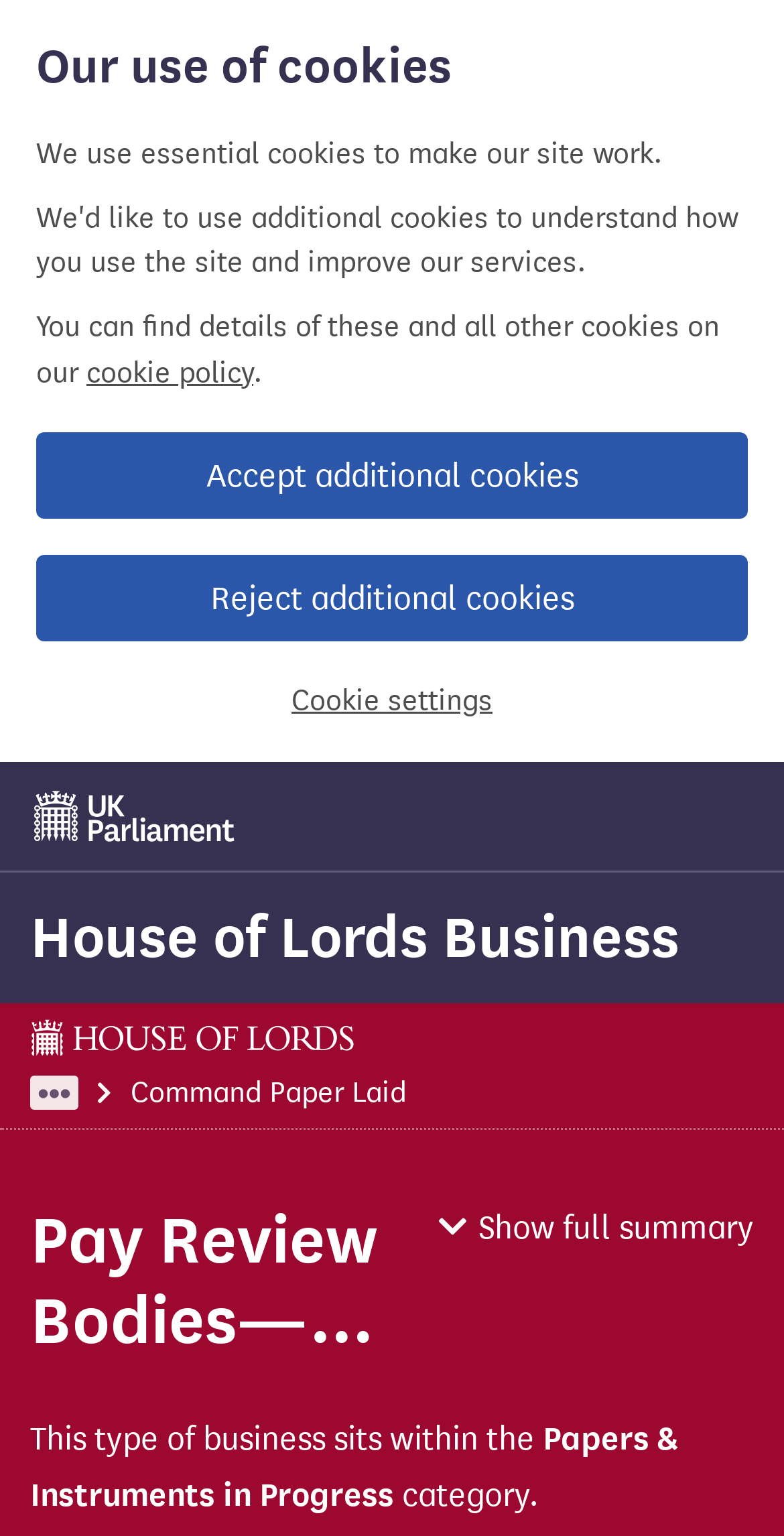Answer in one word or a short phrase: 
What is the category of this business?

Papers & Instruments in Progress